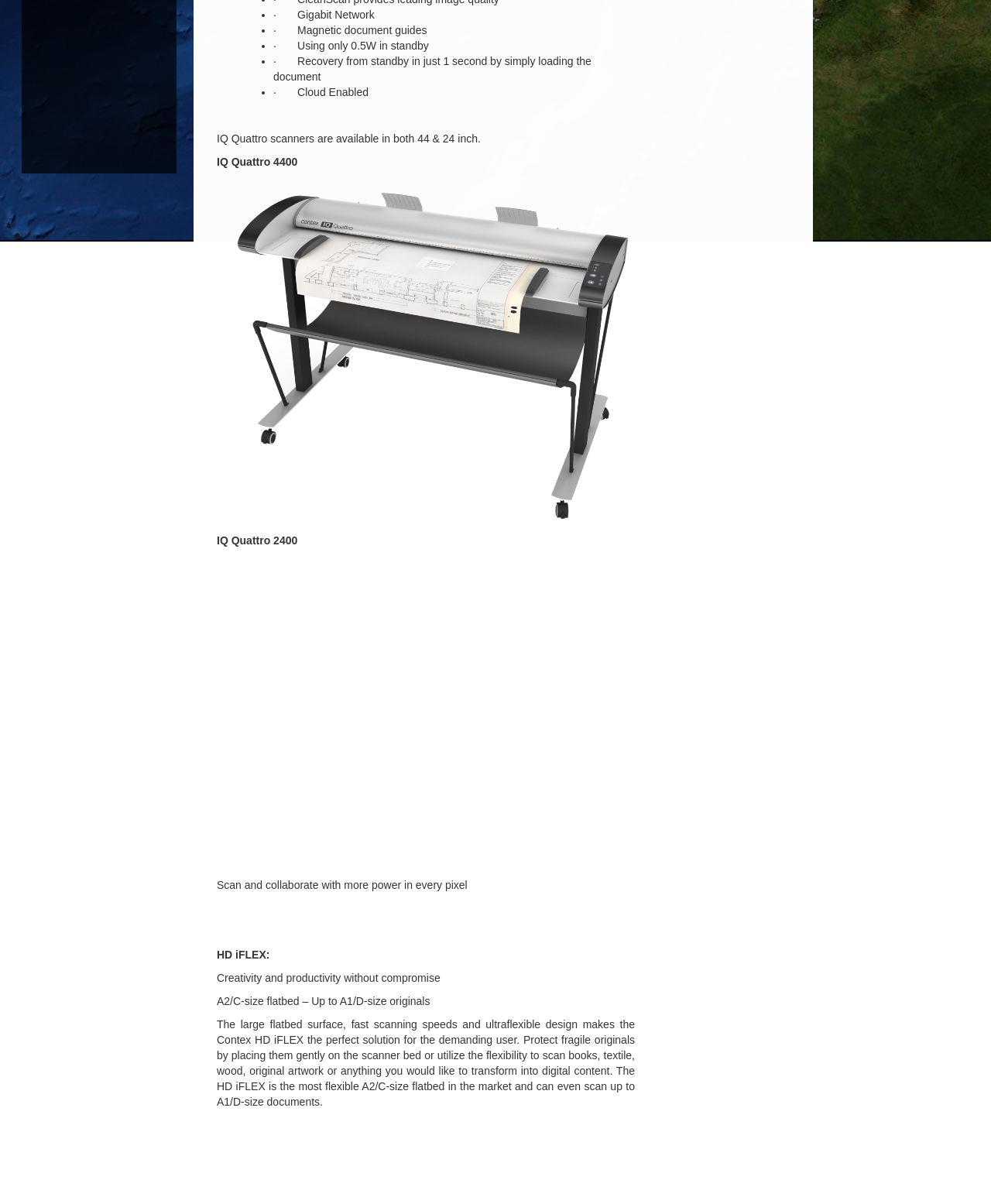What is the feature of the scanner?
Look at the image and respond with a one-word or short phrase answer.

Cloud Enabled